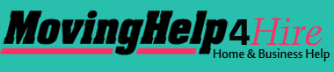Describe all the elements visible in the image meticulously.

The image features the logo of "MovingHelp 4 Hire," prominently displayed against a vibrant teal background. The design includes bold, stylized text that emphasizes the name, with "MovingHelp" in black and "4 Hire" in a striking pink color. Below the main title, a tagline reads "Home & Business Help," indicating the services provided by the organization, which focuses on assisting with moving and related tasks for both residential and commercial needs. This logo encapsulates the brand's identity and purpose, offering a clear visual representation of their mission to facilitate moving assistance.